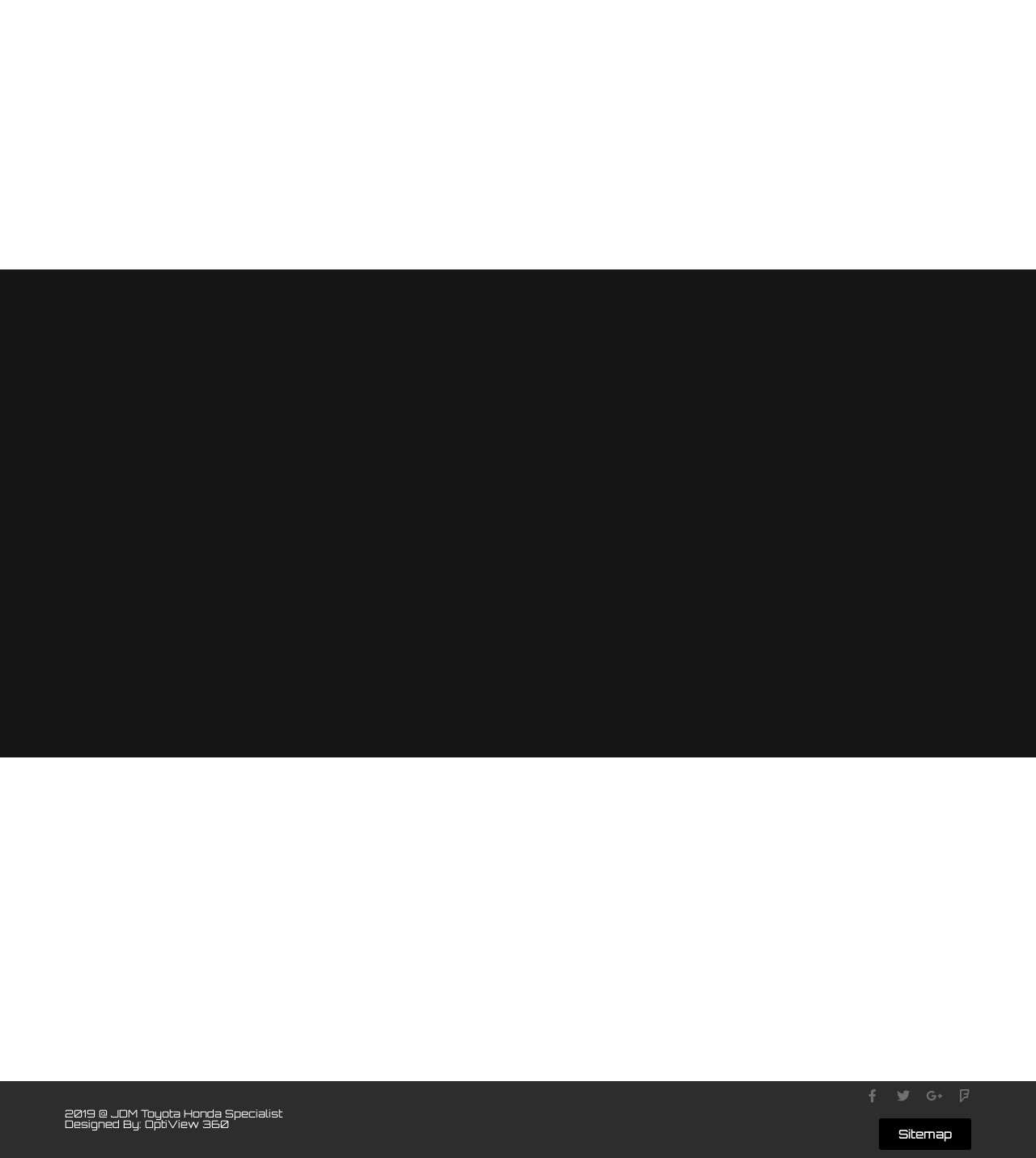What is the company name mentioned in the footer?
Using the image, respond with a single word or phrase.

JDM Toyota Honda Specialist